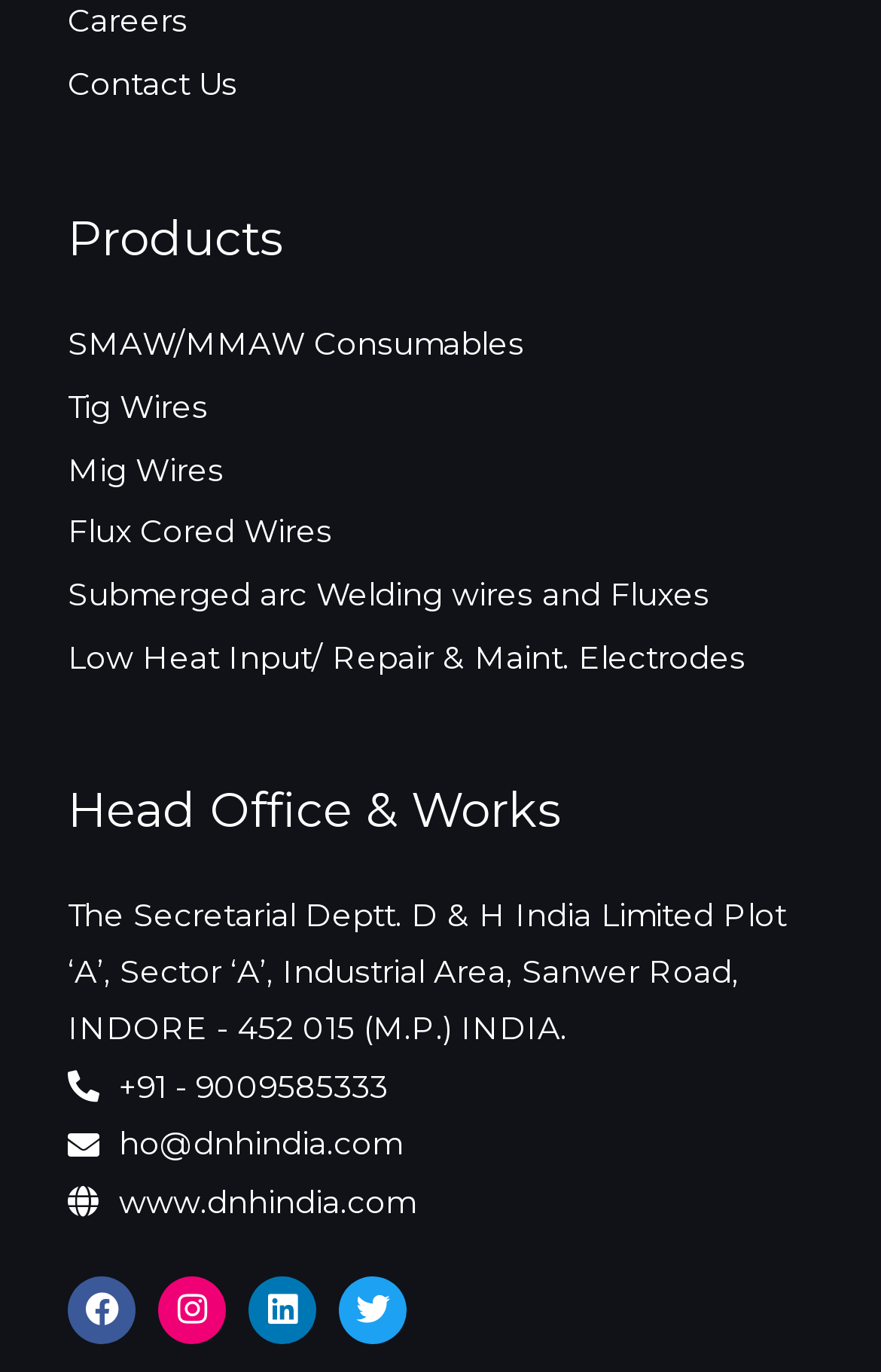What is the address of the Head Office?
Using the information from the image, provide a comprehensive answer to the question.

I found a StaticText element under the 'Head Office & Works' heading, which contains the address of the Head Office. The text is 'The Secretarial Deptt. D & H India Limited Plot ‘A’, Sector ‘A’, Industrial Area, Sanwer Road, INDORE - 452 015 (M.P.) INDIA.' The address is the part of the text that starts with 'Plot ‘A’’ and ends with '(M.P.) INDIA'.